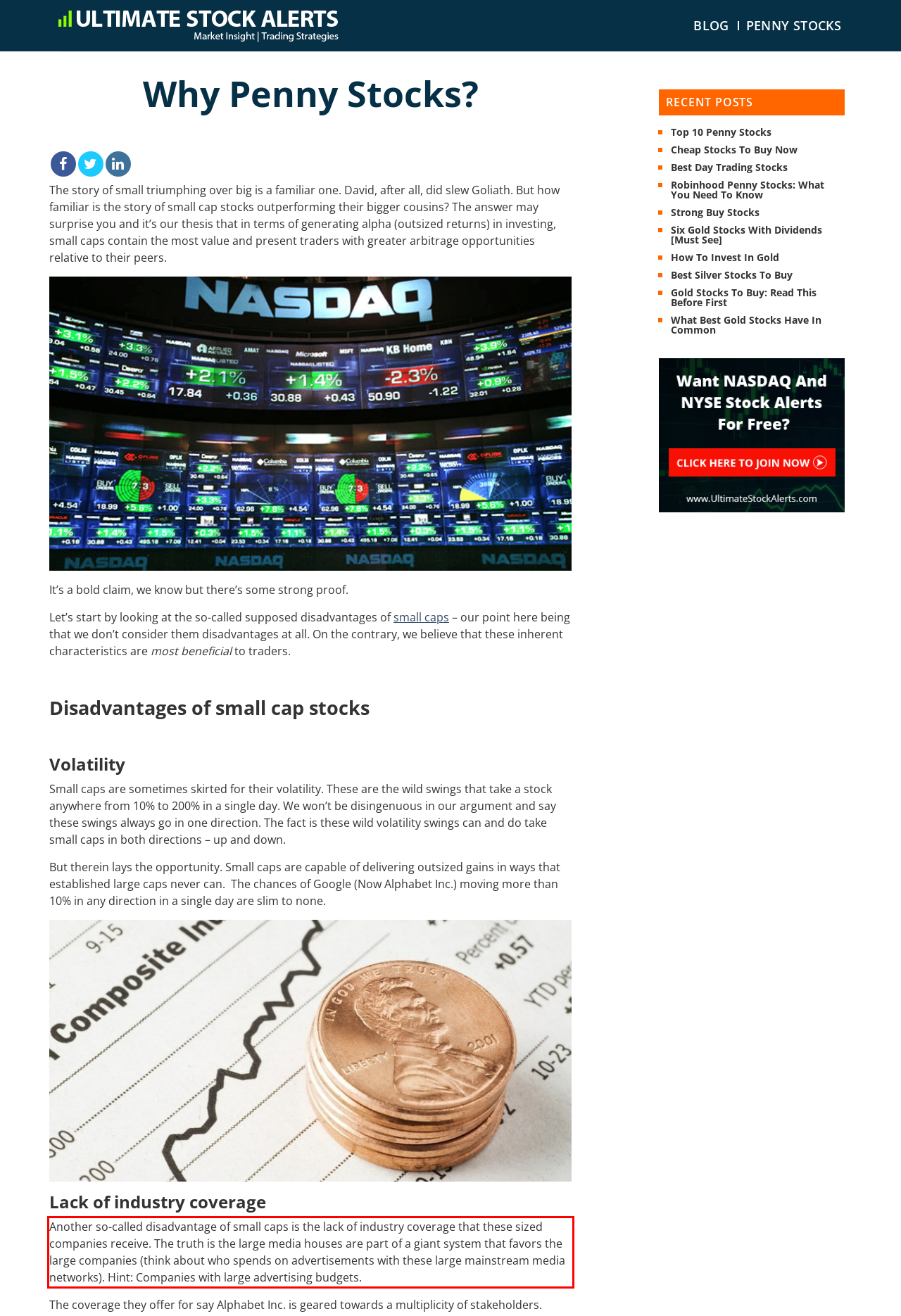Please perform OCR on the text within the red rectangle in the webpage screenshot and return the text content.

Another so-called disadvantage of small caps is the lack of industry coverage that these sized companies receive. The truth is the large media houses are part of a giant system that favors the large companies (think about who spends on advertisements with these large mainstream media networks). Hint: Companies with large advertising budgets.